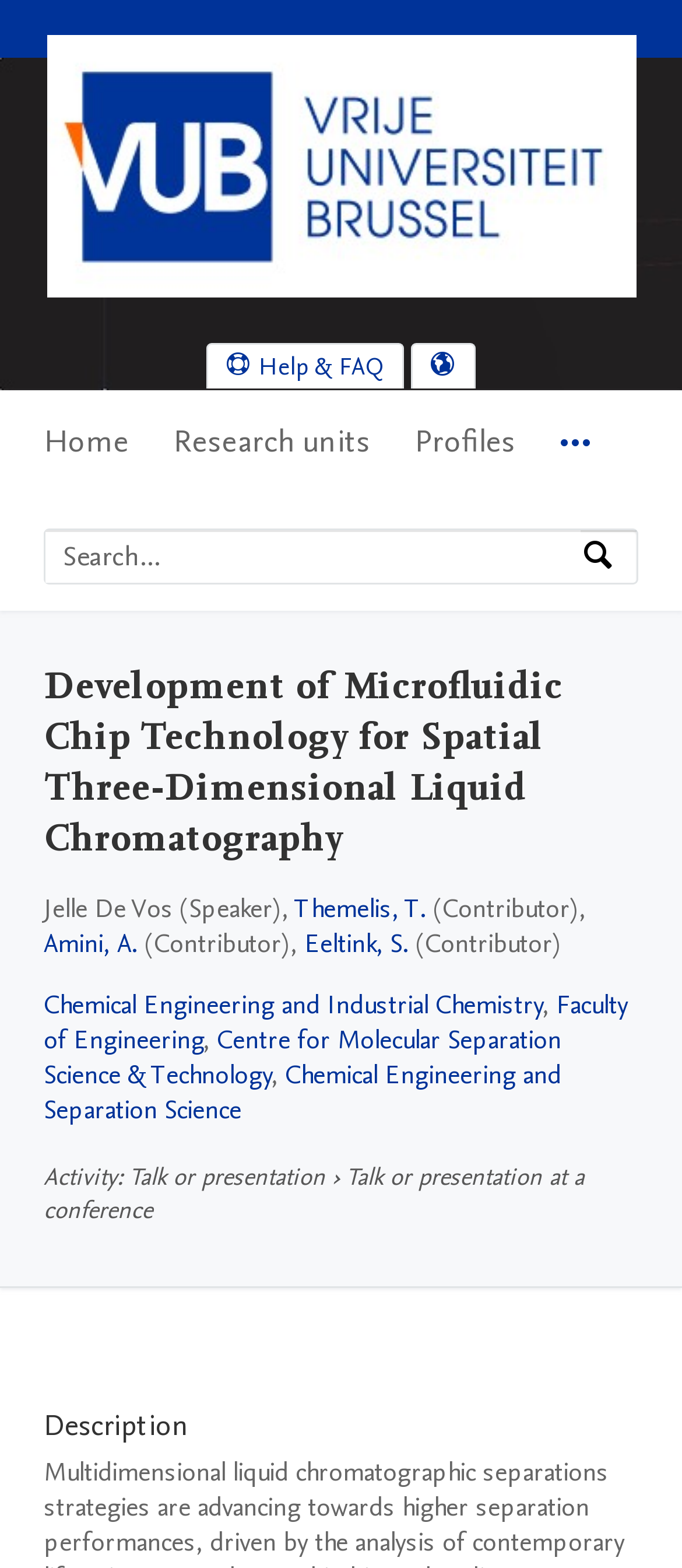Generate the text of the webpage's primary heading.

Development of Microfluidic Chip Technology for Spatial Three-Dimensional Liquid Chromatography